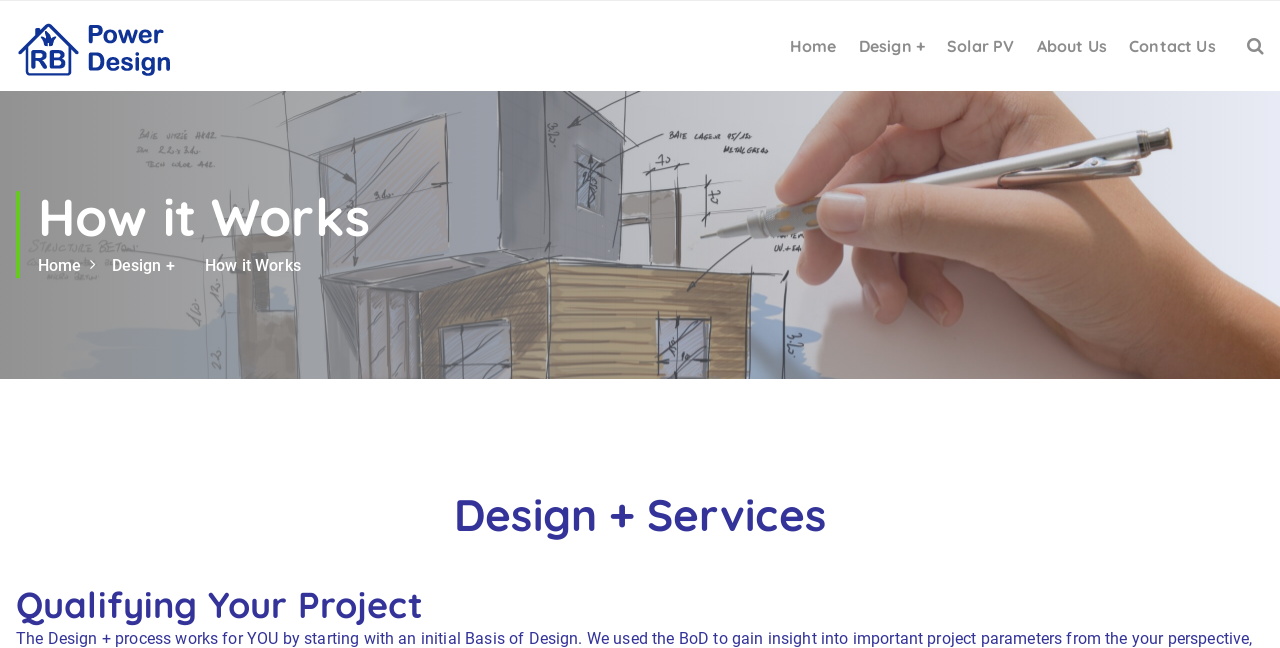Point out the bounding box coordinates of the section to click in order to follow this instruction: "Go to Home page".

[0.617, 0.002, 0.654, 0.14]